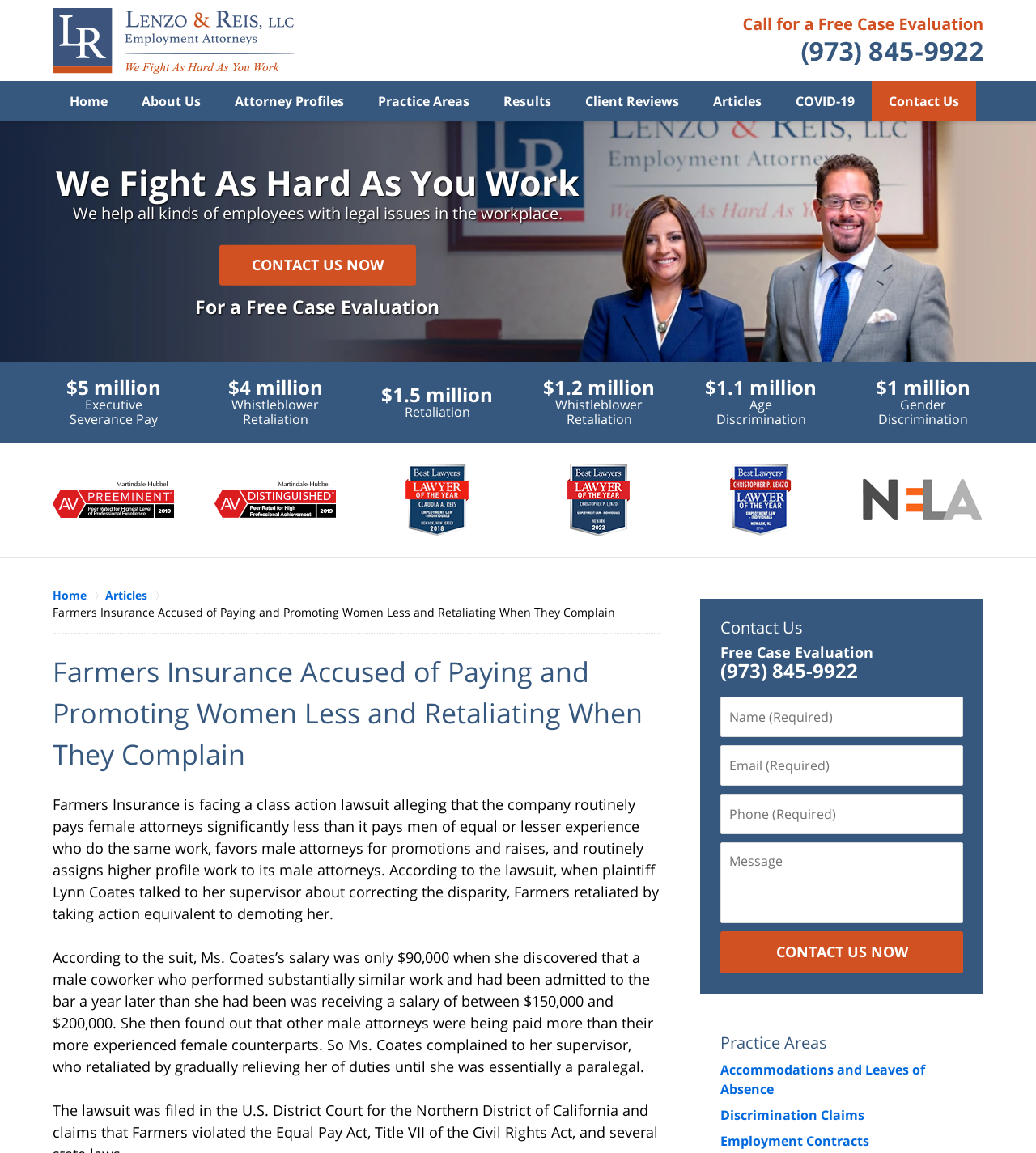Carefully examine the image and provide an in-depth answer to the question: What is the name of the law firm?

I inferred this answer by looking at the logo of the law firm at the top left corner of the webpage, which says 'Logo of Lenzo & Reis, LLC'.